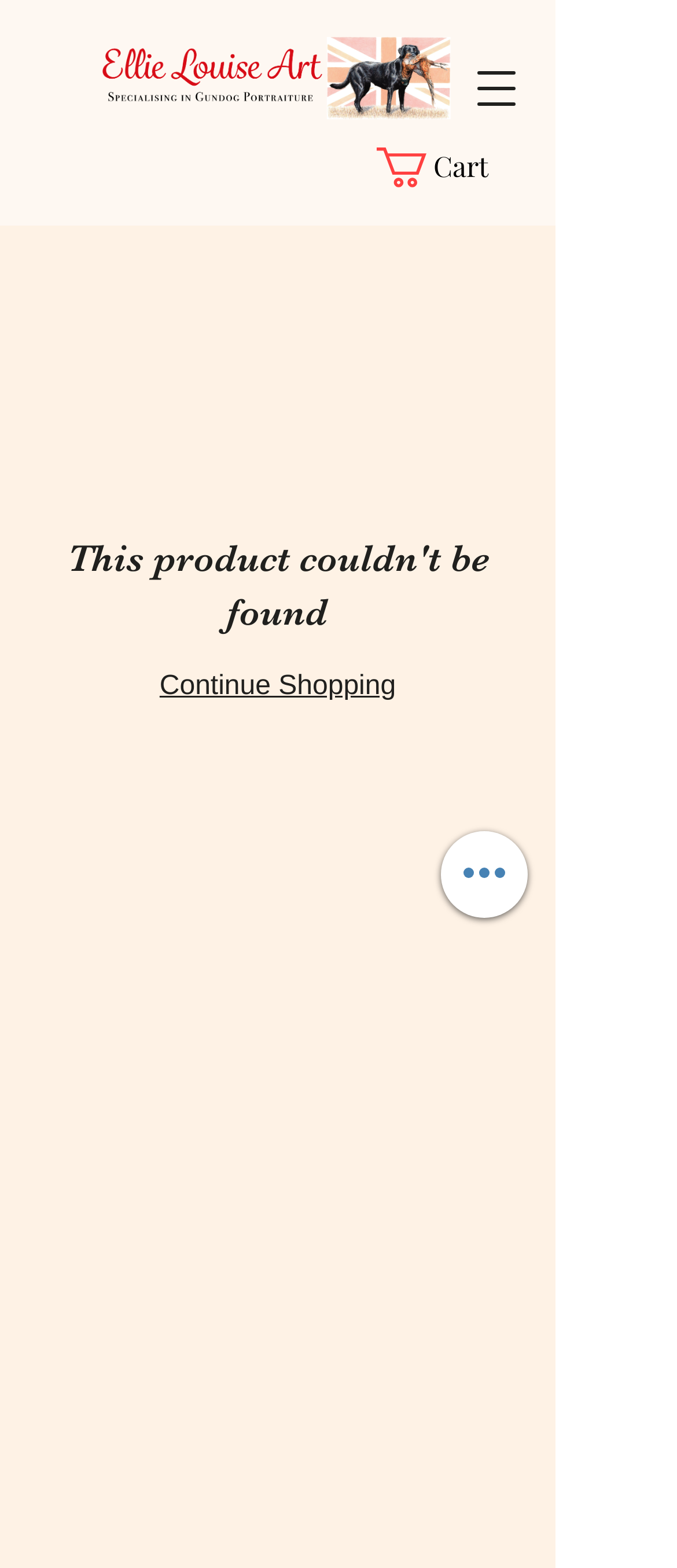What is the text on the cart icon?
Based on the visual content, answer with a single word or a brief phrase.

Cart